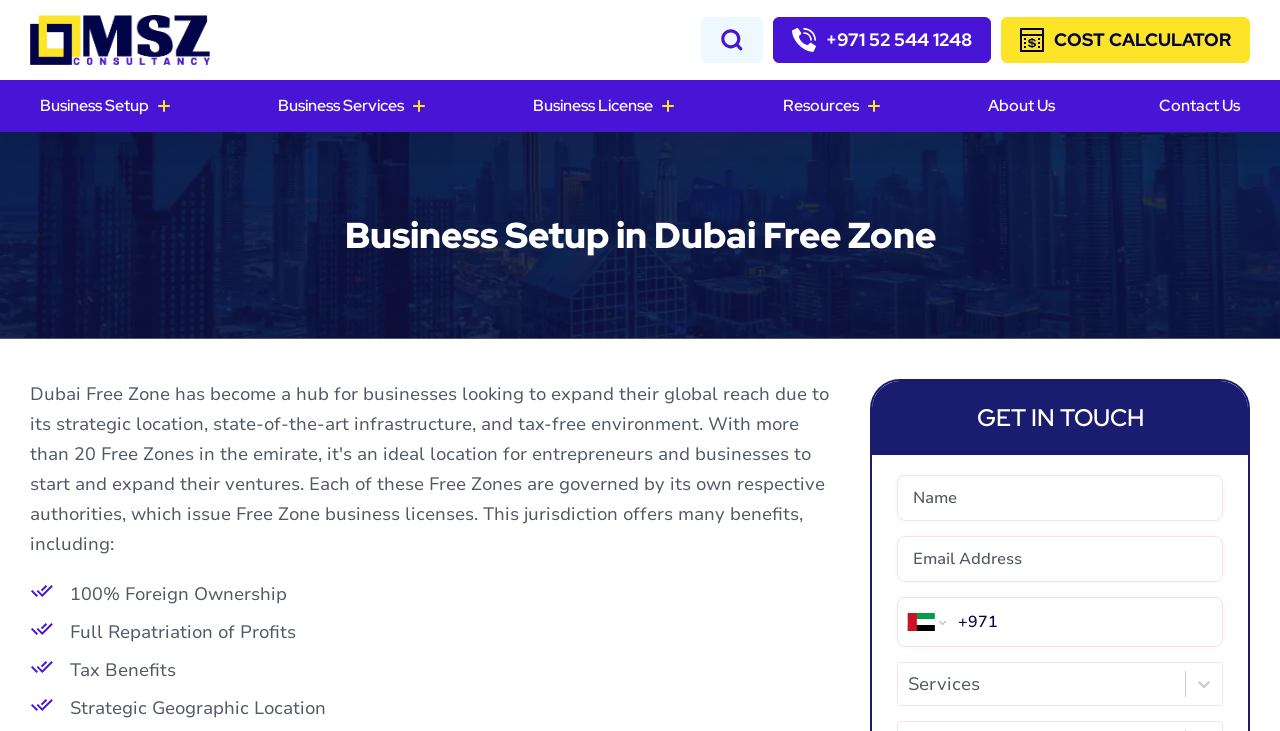Determine the bounding box coordinates of the area to click in order to meet this instruction: "Get a free consultation".

[0.604, 0.023, 0.774, 0.086]